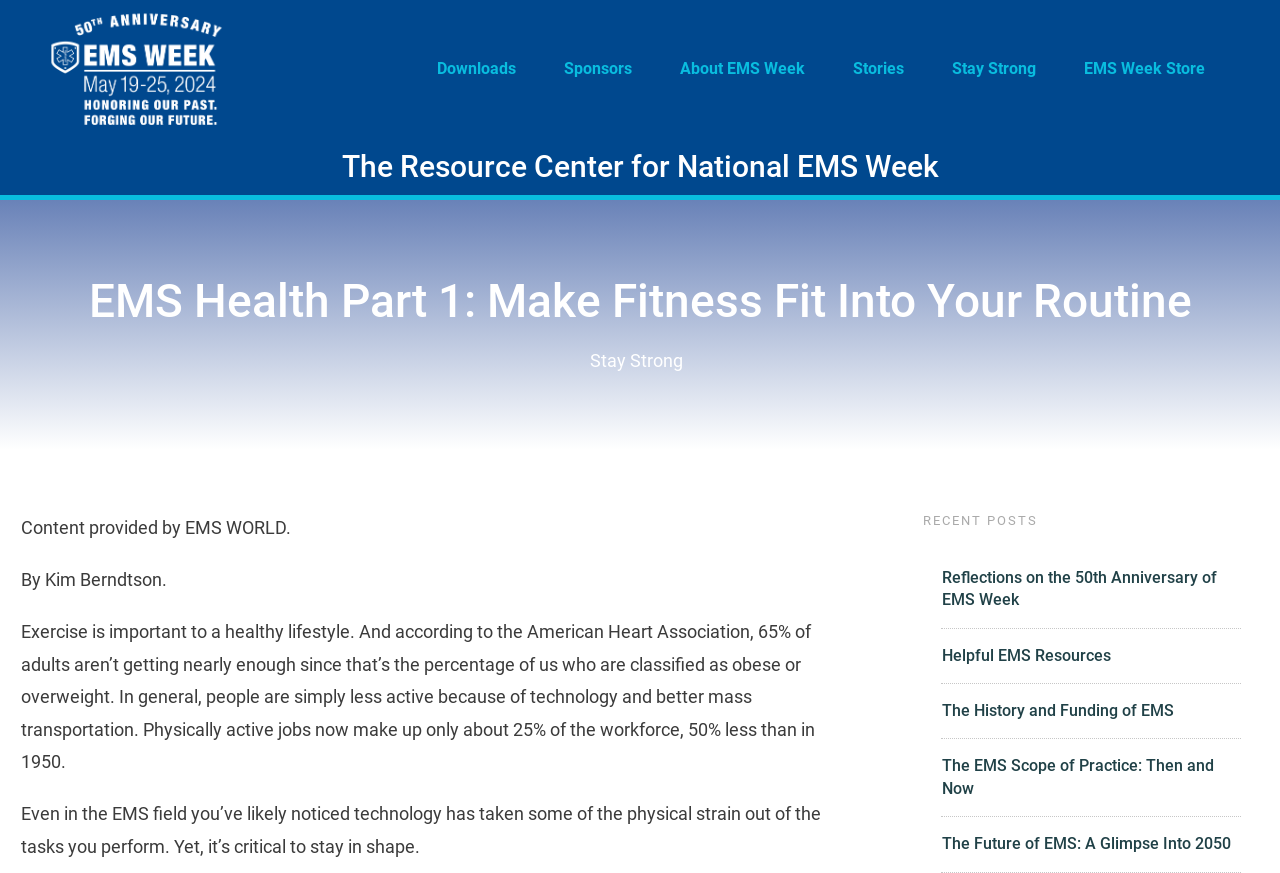Please find the bounding box coordinates of the clickable region needed to complete the following instruction: "Explore the 'Future of EMS: A Glimpse Into 2050'". The bounding box coordinates must consist of four float numbers between 0 and 1, i.e., [left, top, right, bottom].

[0.736, 0.956, 0.962, 0.977]